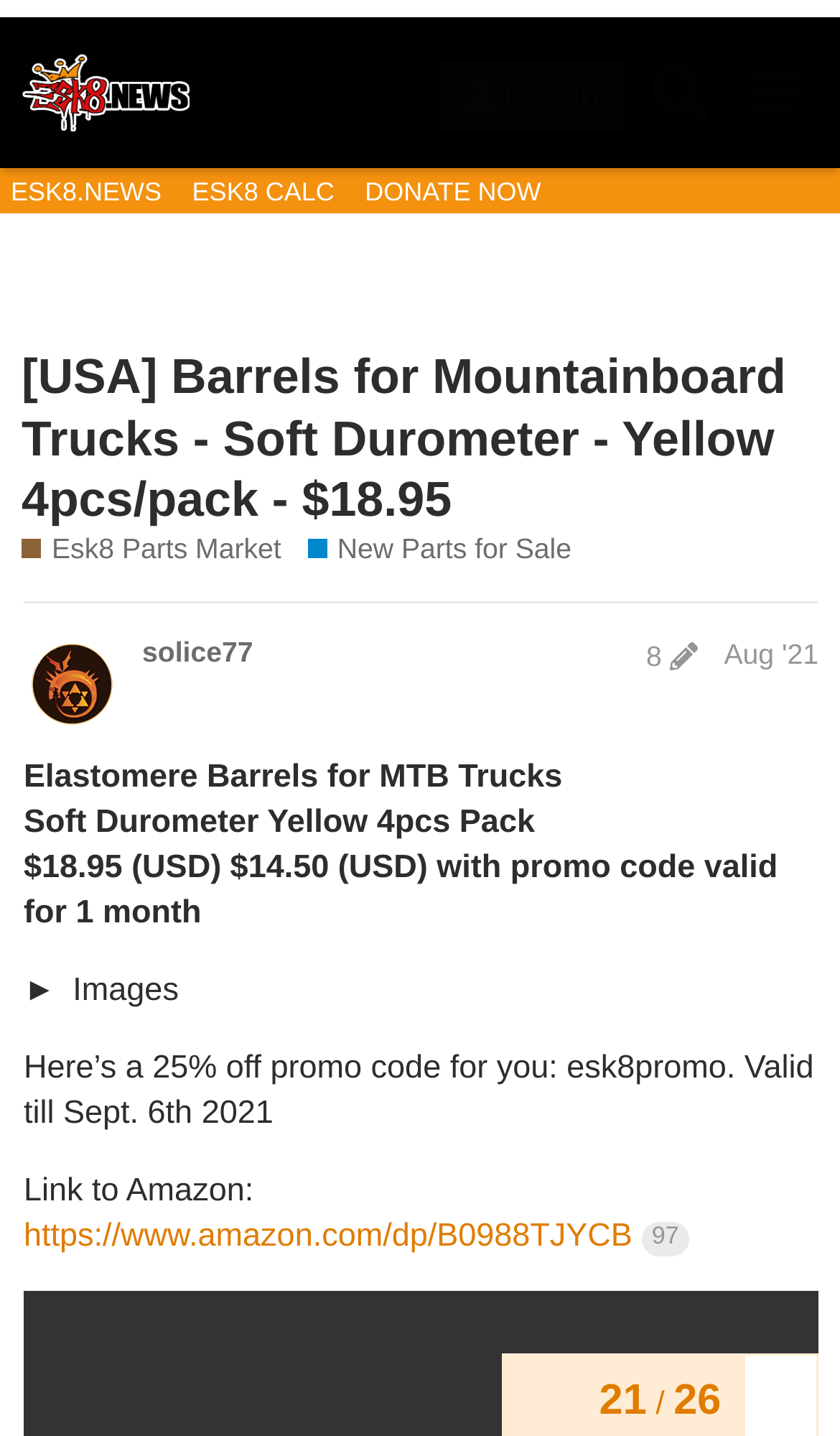Please provide the bounding box coordinates in the format (top-left x, top-left y, bottom-right x, bottom-right y). Remember, all values are floating point numbers between 0 and 1. What is the bounding box coordinate of the region described as: Esk8 Parts Market

[0.137, 0.058, 0.446, 0.081]